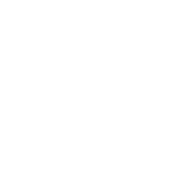What is the broader message of the initiative?
Could you please answer the question thoroughly and with as much detail as possible?

The presence of the black heart emoji aligns with the broader message of empowerment and mental health support, encouraging individuals to engage and connect in a meaningful way, which is a core aspect of the Black Girl Burnout initiative.